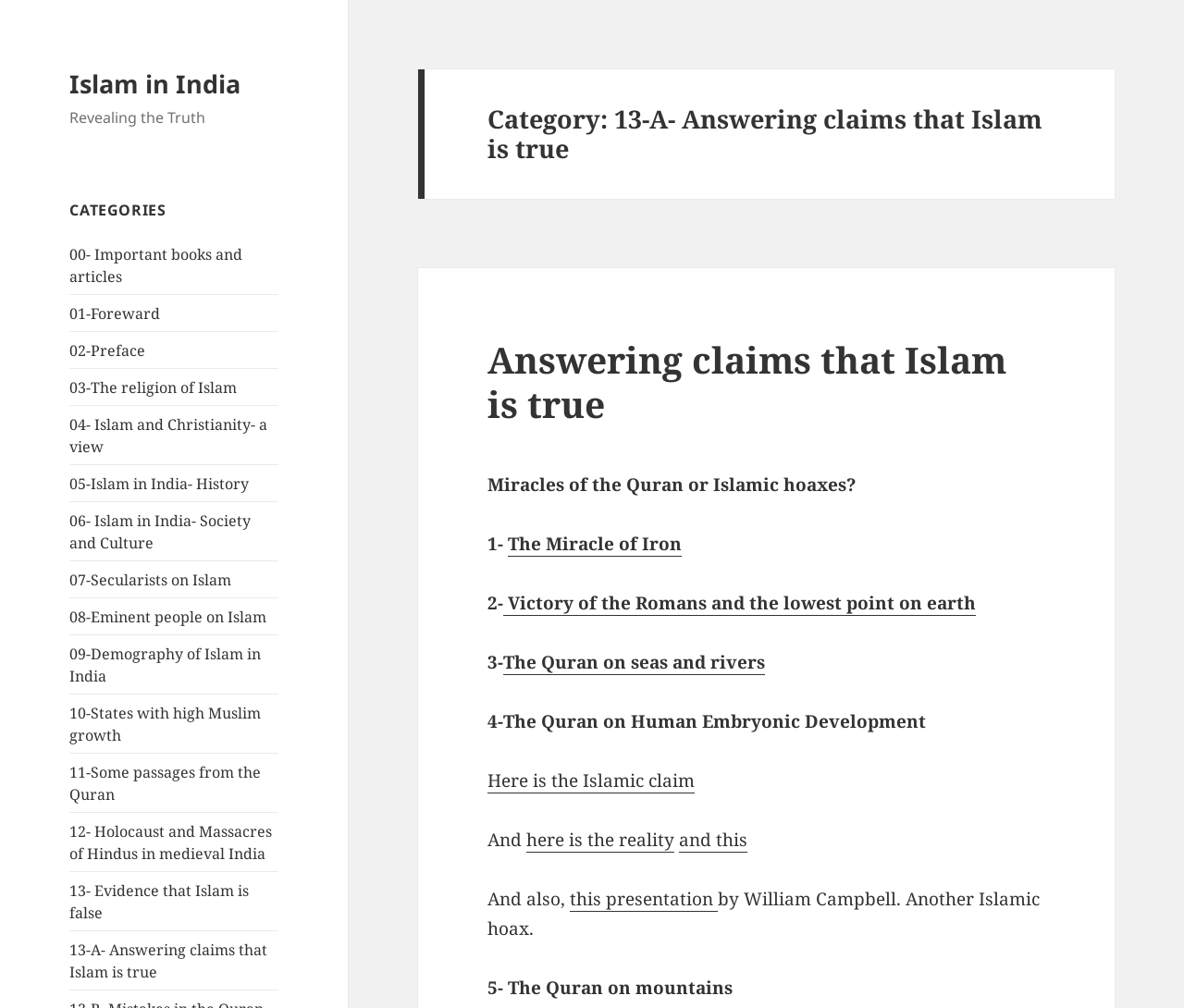Refer to the image and offer a detailed explanation in response to the question: How many links are there in the section that starts with 'Miracles of the Quran or Islamic hoaxes?'?

The section that starts with 'Miracles of the Quran or Islamic hoaxes?' contains several links. By counting these links, we can determine that there are 7 links in this section.